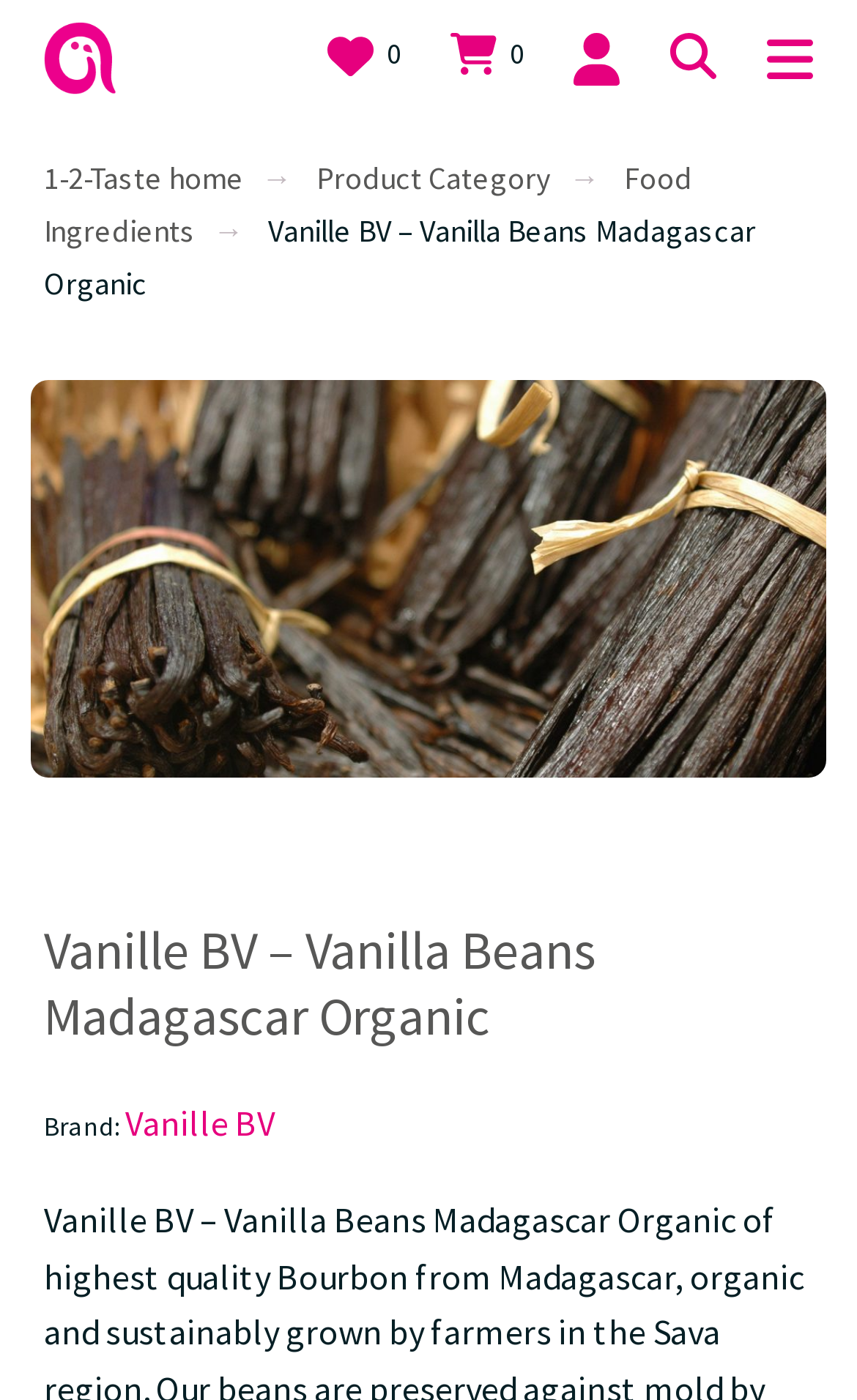How many images are there in the figure section?
Using the information from the image, answer the question thoroughly.

I found the answer by examining the figure section and finding only one image 'iStock 000001468003 Large vanillestokjes 1 1' inside it.